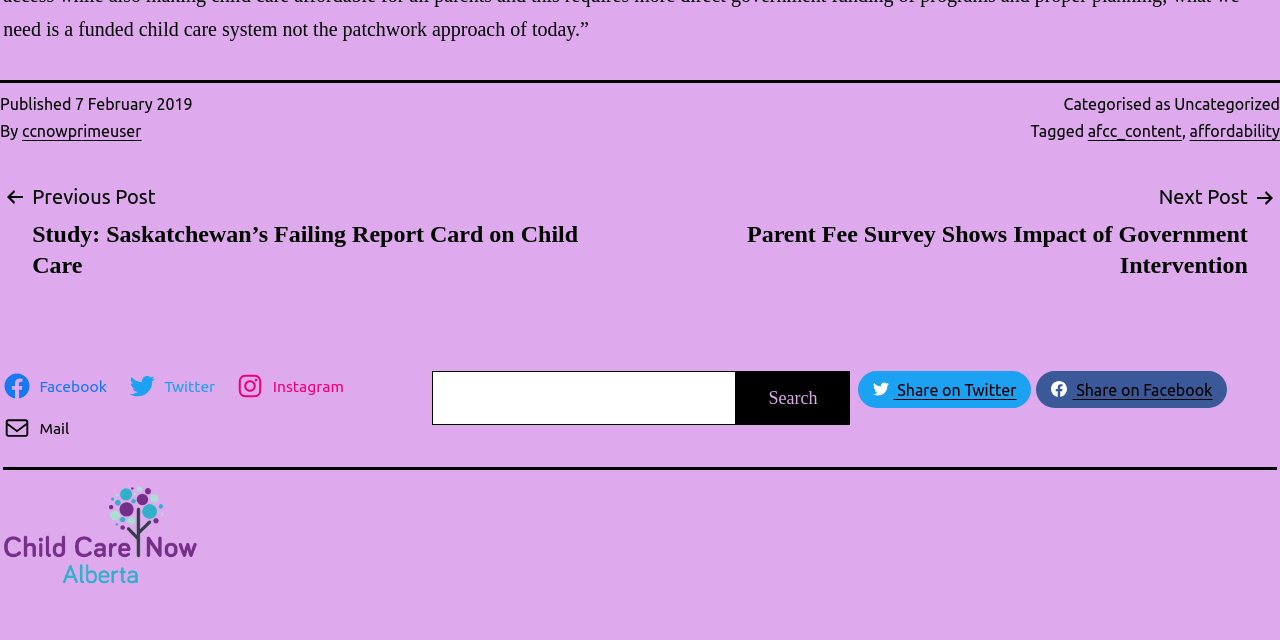Based on the description "parent_node: Search name="s"", find the bounding box of the specified UI element.

[0.337, 0.58, 0.577, 0.665]